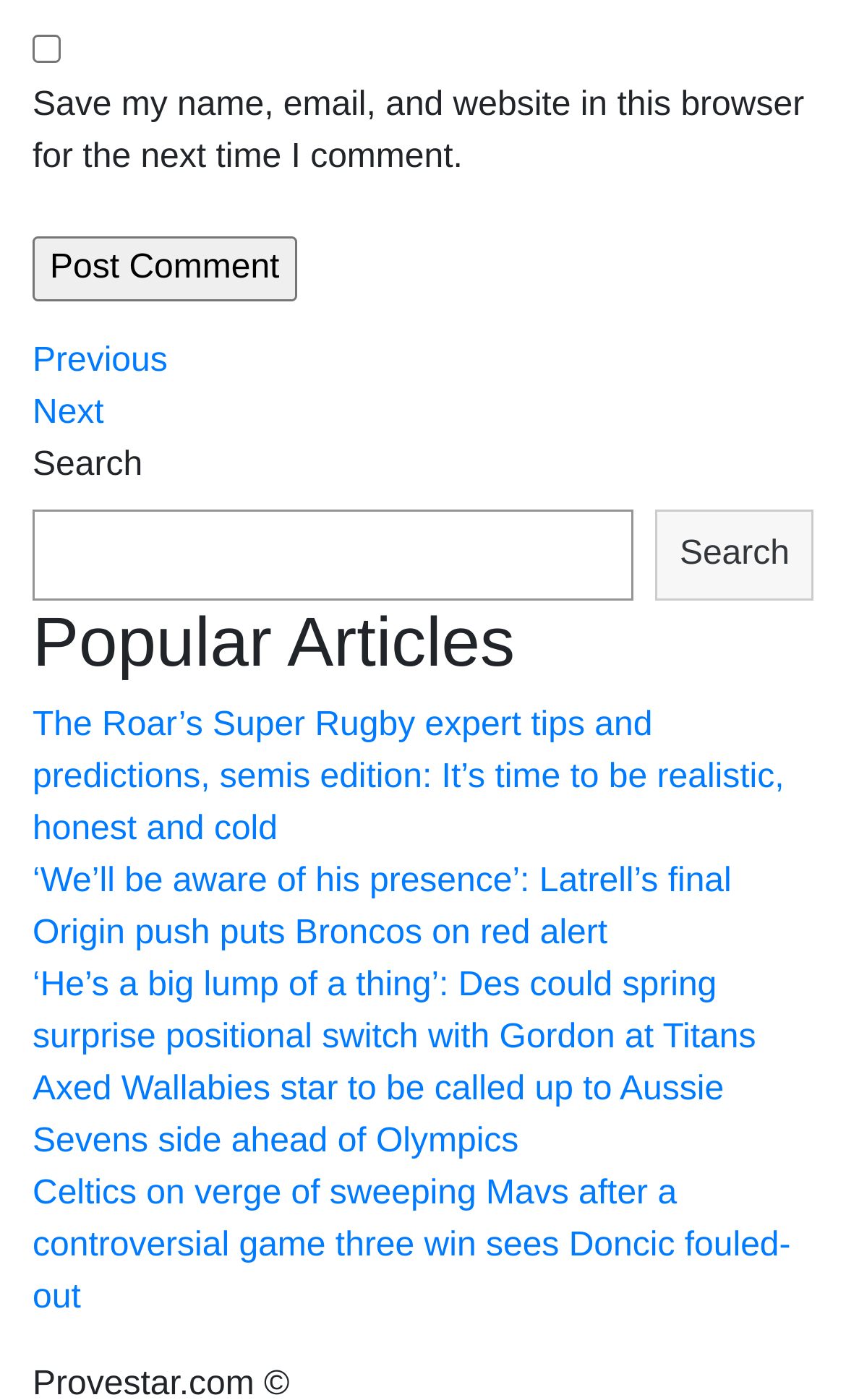Please find the bounding box coordinates of the section that needs to be clicked to achieve this instruction: "Click the Post Comment button".

[0.038, 0.169, 0.351, 0.215]